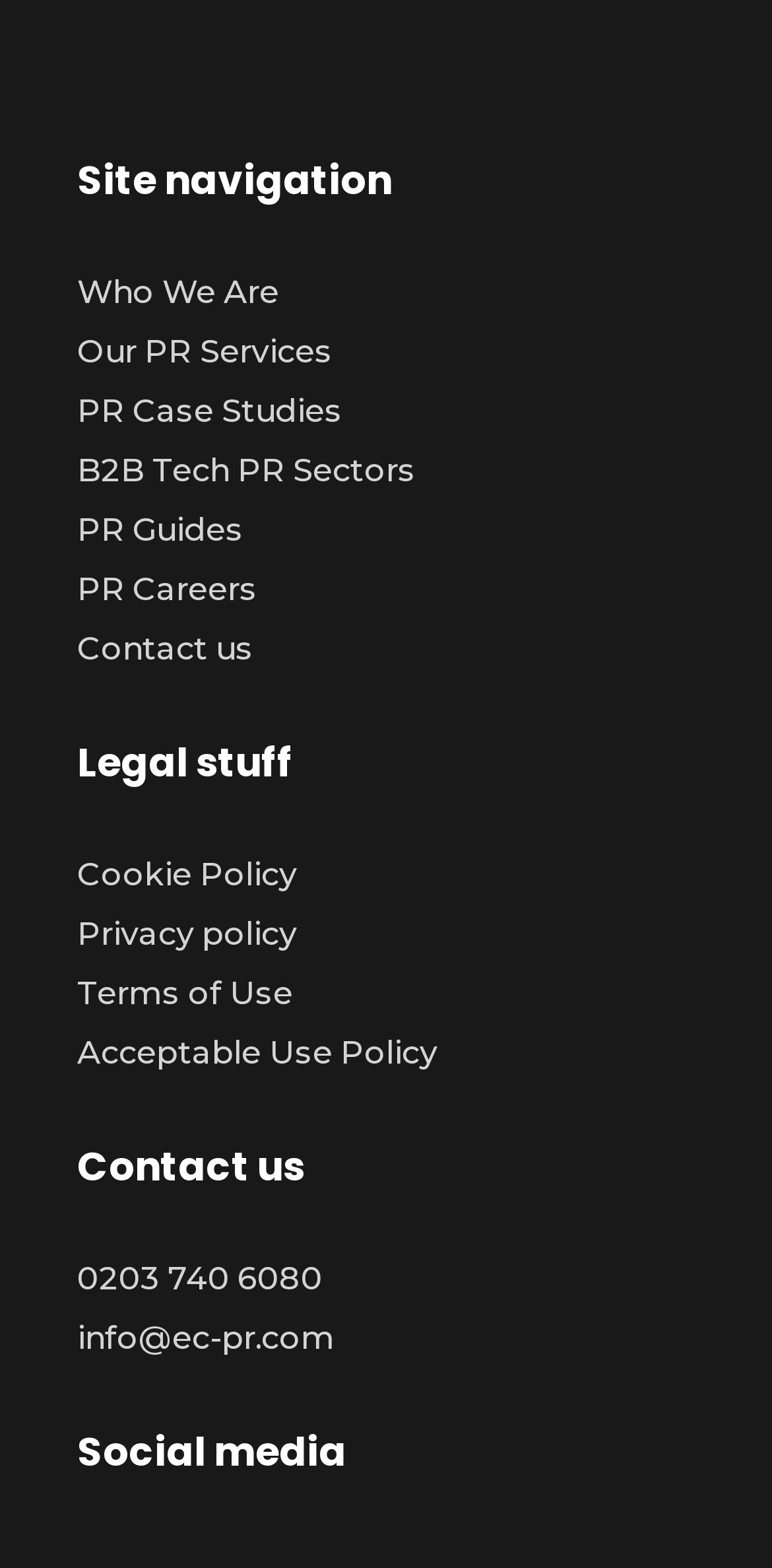Answer the question below with a single word or a brief phrase: 
How many links are there in the contact us section?

2